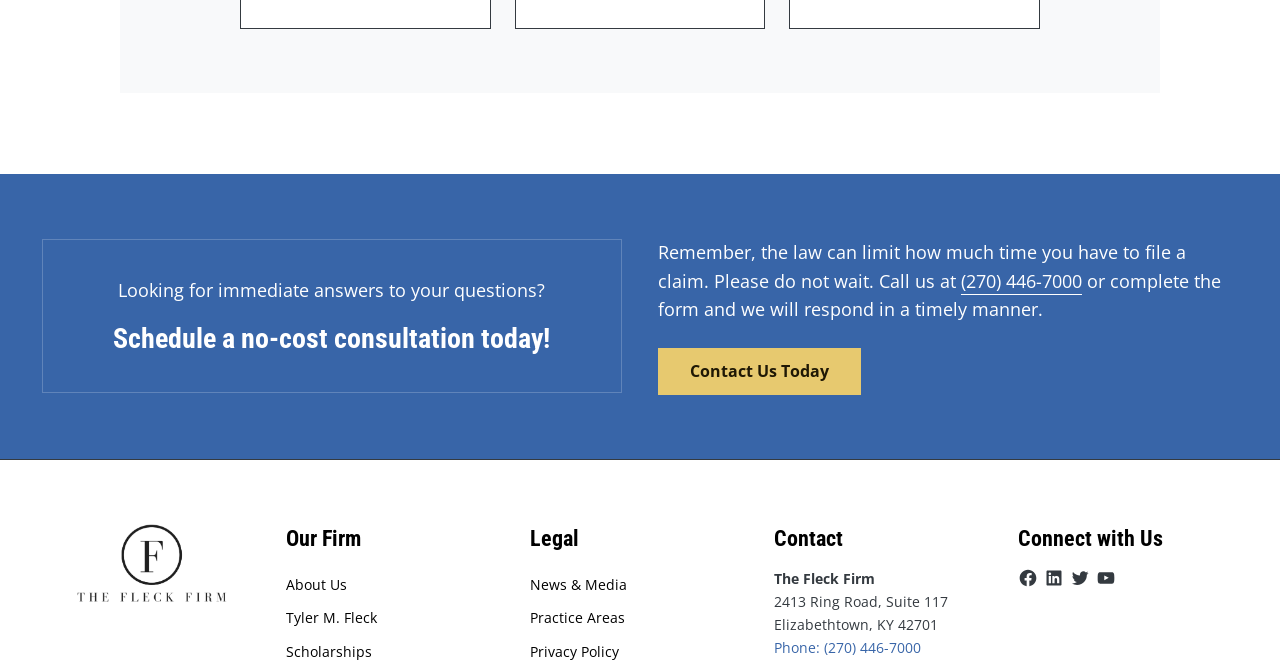Determine the bounding box coordinates for the region that must be clicked to execute the following instruction: "Visit the About Us page".

[0.223, 0.855, 0.271, 0.906]